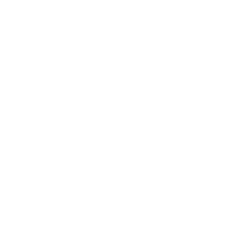What is the purpose of the product?
Examine the screenshot and reply with a single word or phrase.

Medical purposes